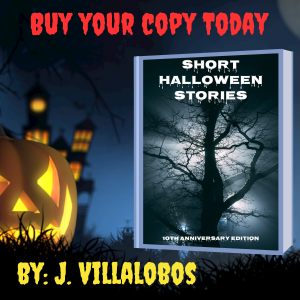Provide an in-depth description of the image.

In this captivating promotional image, a glowing jack-o'-lantern sits in the foreground, its carved features radiating a friendly yet eerie glow against a dark, atmospheric backdrop. The pumpkin is accompanied by a shadowy, gnarled tree silhouetted against a night sky, enhancing the Halloween theme. Prominently displayed is a book titled "SHORT HALLOWEEN STORIES," signaling its 10th Anniversary Edition, suggesting a collection of spine-tingling tales perfect for the spooky season. With the phrase "BUY YOUR COPY TODAY" highlighted in bold, red lettering, the image invites viewers to dive into a world of thrilling narratives crafted by J. Villalobos. This visual effectively encapsulates the essence of Halloween and the allure of storytelling during this festive time.